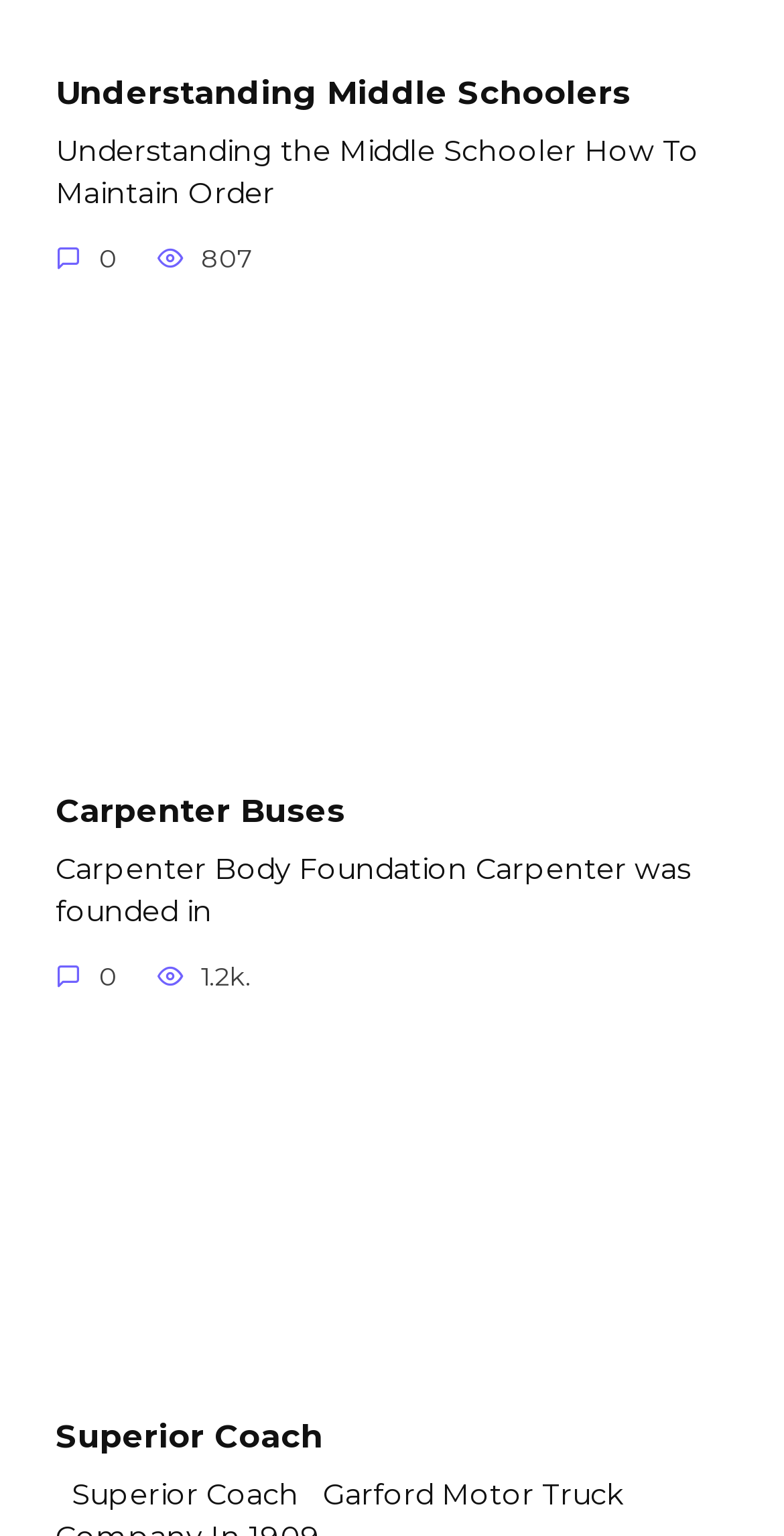What is the text above the '807' number?
Identify the answer in the screenshot and reply with a single word or phrase.

0